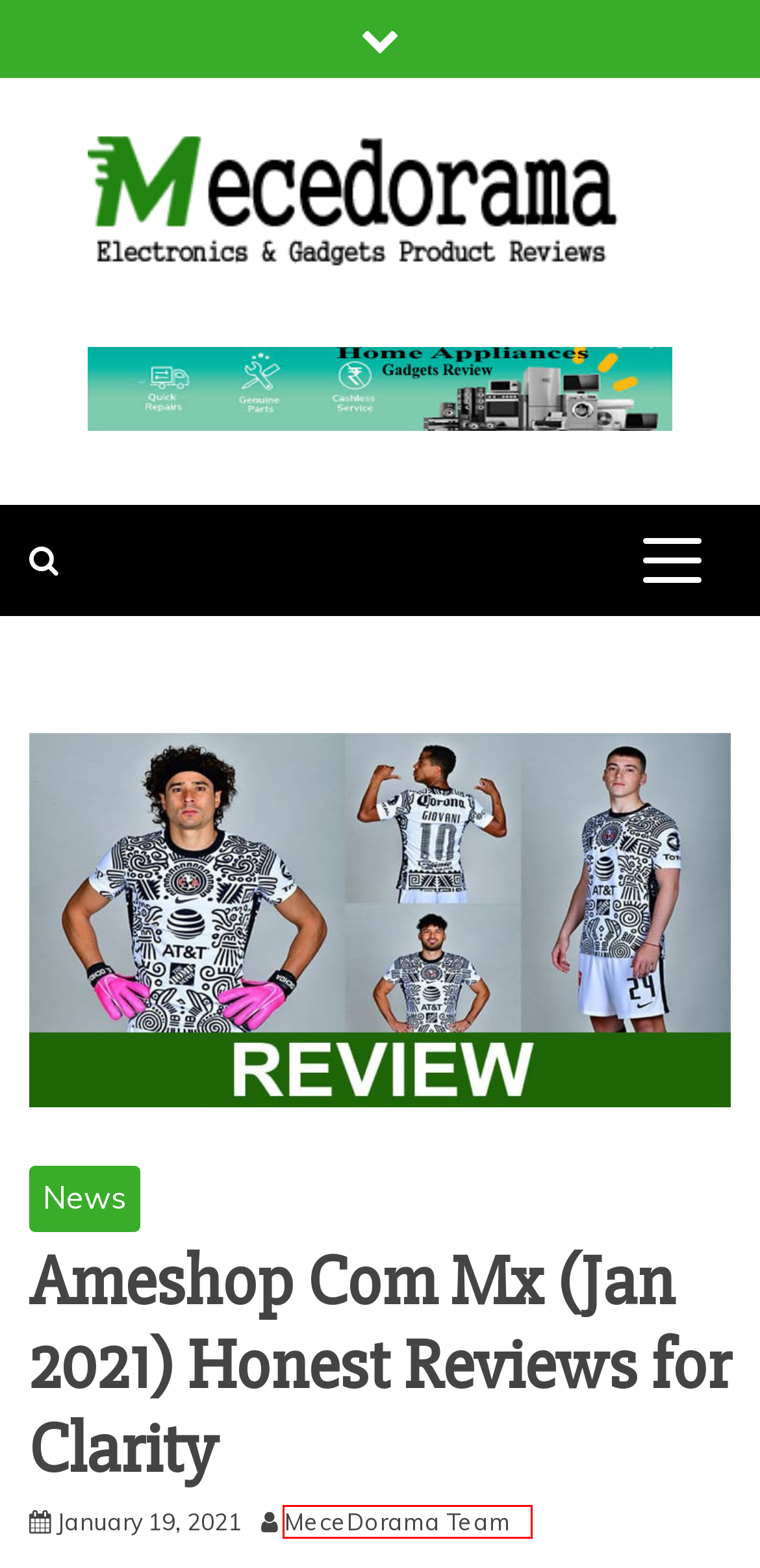Examine the screenshot of a webpage featuring a red bounding box and identify the best matching webpage description for the new page that results from clicking the element within the box. Here are the options:
A. Real-Time Payment Systems: Transforming Banking
B. News | Mecedorama - Latest News & Online Unbiased Reviews
C. FAQ
D. Mintychoco Reviews (Feb) Is It Legit Or Another Scam?
E. The Unmatched Benefits of Utilising RAK Bathroom Tiles in a Moist Environment
F. MeceDorama Team | Mecedorama - Latest News & Online Unbiased Reviews
G. Home & Garden | Mecedorama - Latest News & Online Unbiased Reviews
H. Mecedorama- Trendy News Portal And Online Website Reviews

F